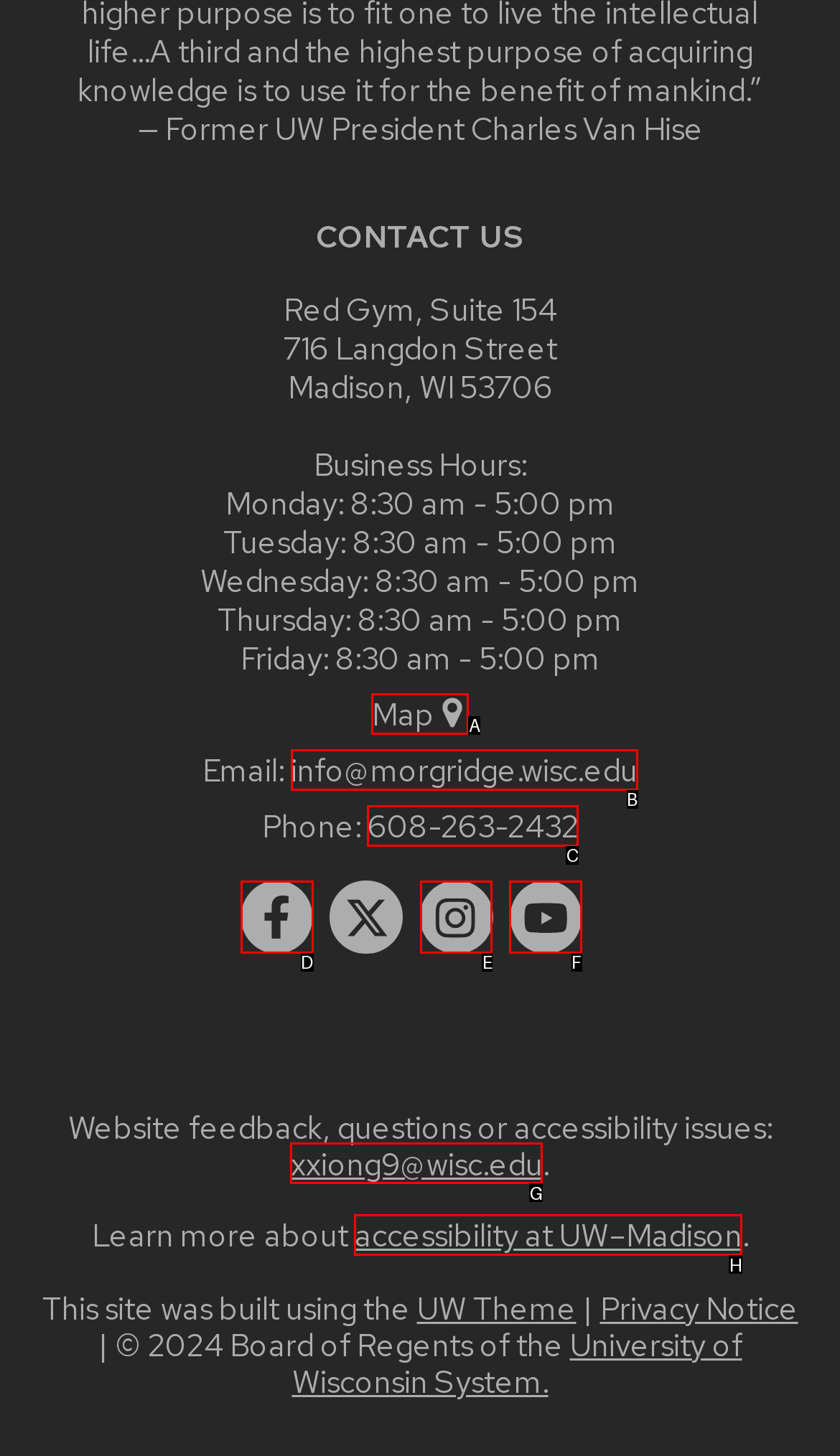Identify the correct UI element to click on to achieve the task: Provide website feedback. Provide the letter of the appropriate element directly from the available choices.

G